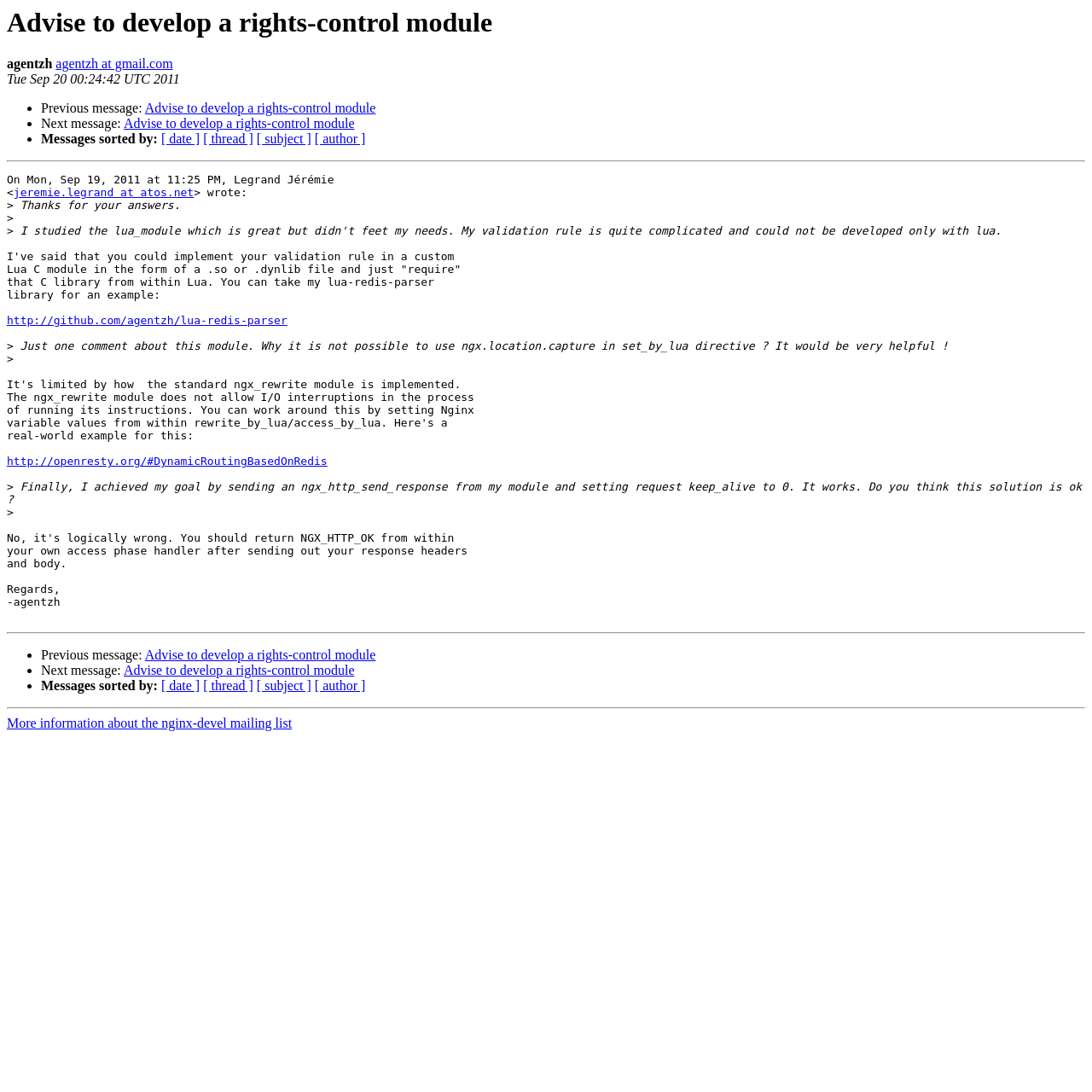What is the date of the message?
Please answer the question with a detailed response using the information from the screenshot.

The date of the message can be found in the text 'On Mon, Sep 19, 2011 at 11:25 PM, Legrand Jérémie <jeremie.legrand at atos.net> wrote:' which indicates that the date of the message is Mon, Sep 19, 2011.